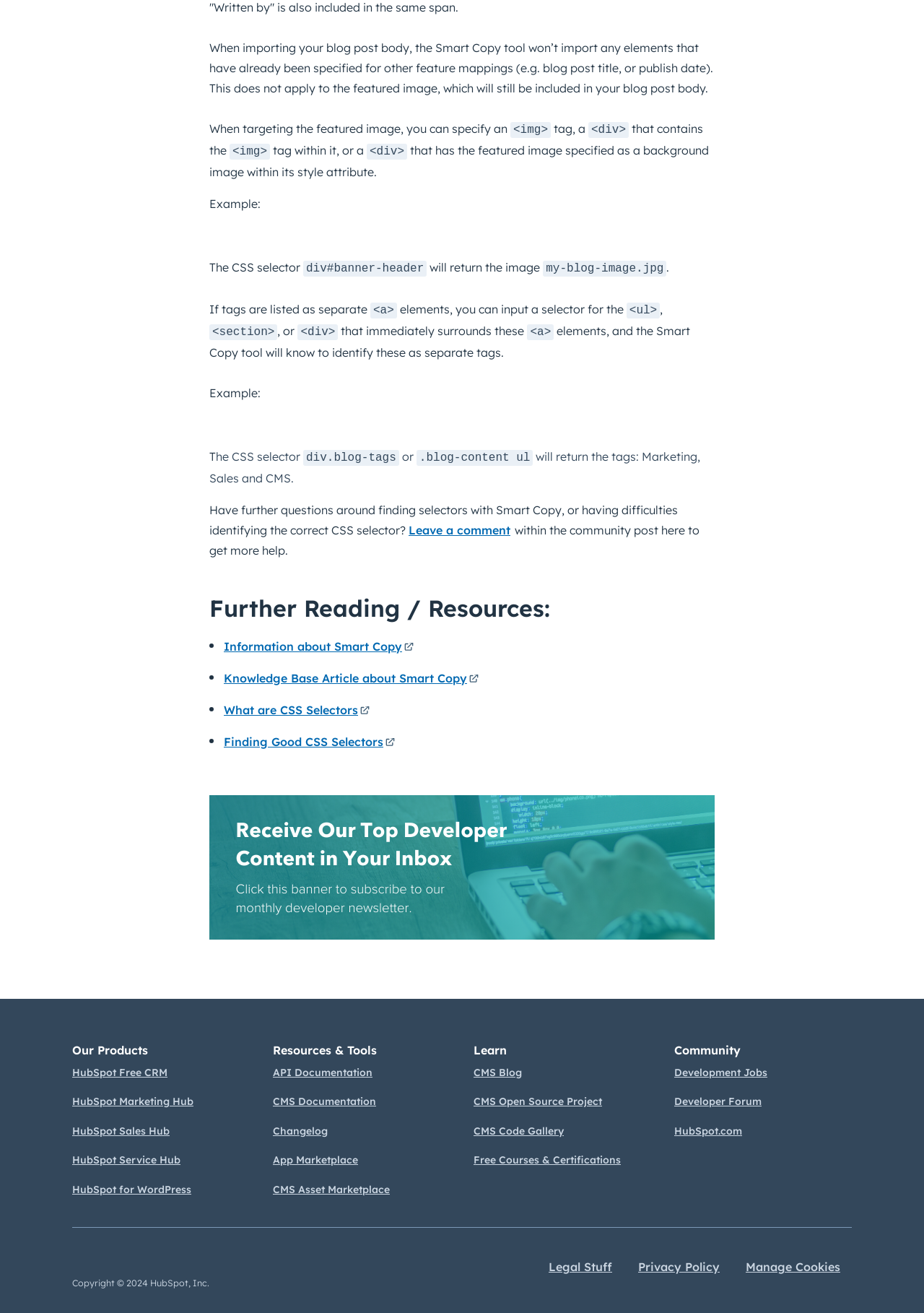Locate the coordinates of the bounding box for the clickable region that fulfills this instruction: "Read more about Smart Copy".

[0.242, 0.487, 0.45, 0.498]